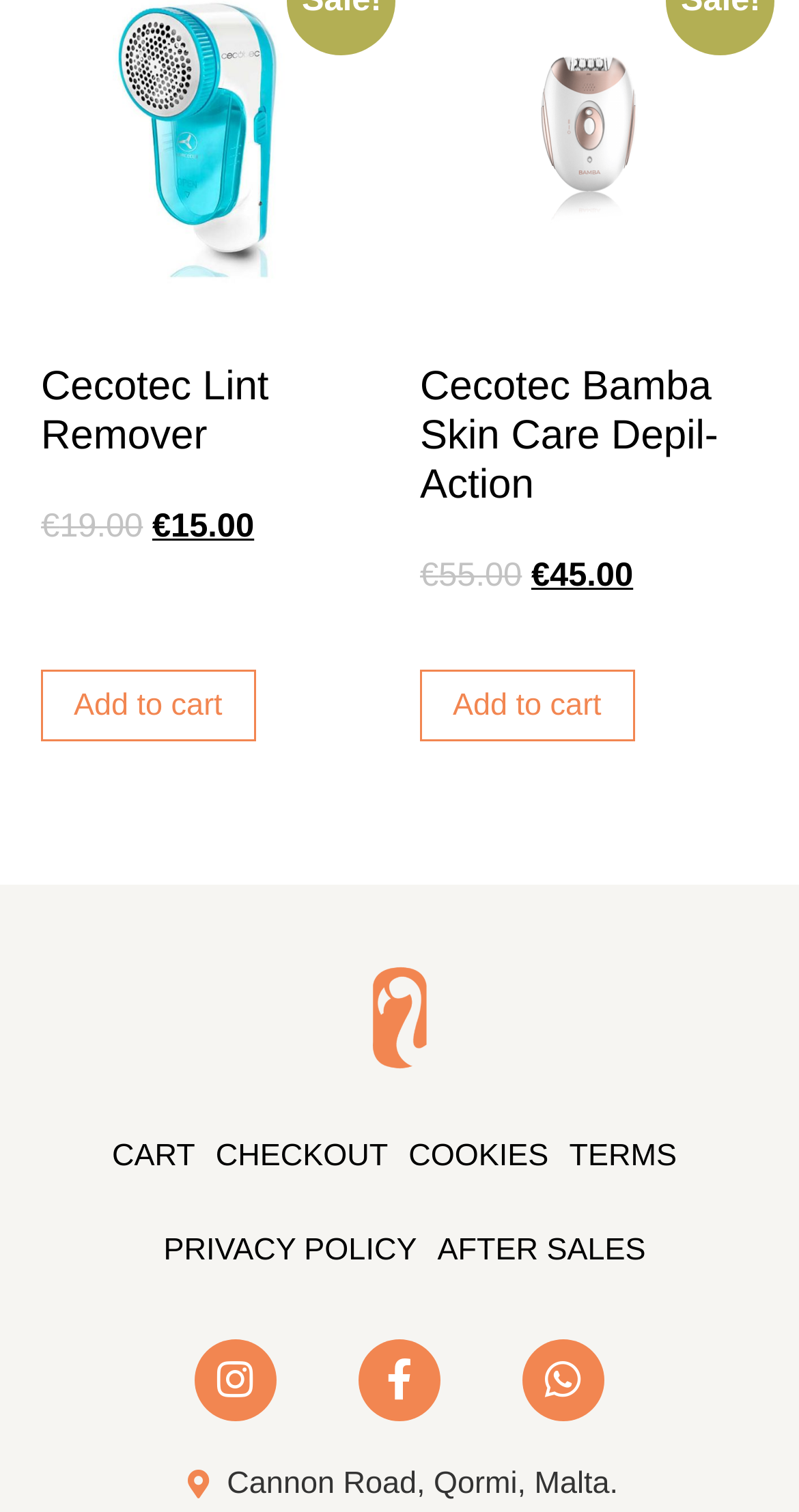Determine the bounding box coordinates for the region that must be clicked to execute the following instruction: "View checkout".

[0.27, 0.734, 0.486, 0.796]